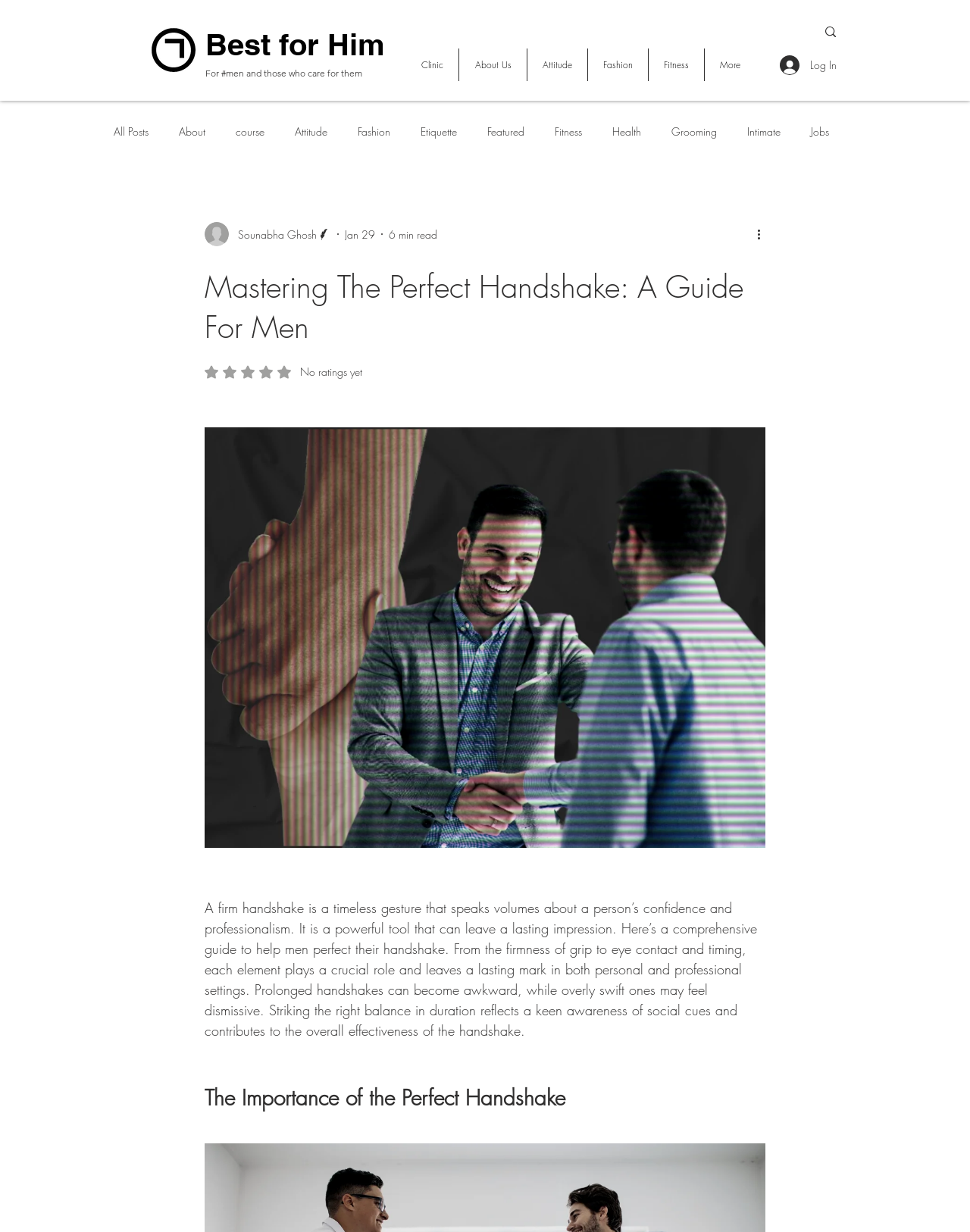What is the estimated reading time of the article?
Using the information presented in the image, please offer a detailed response to the question.

I determined the answer by looking at the generic element with the text '6 min read' which indicates the estimated reading time of the article.